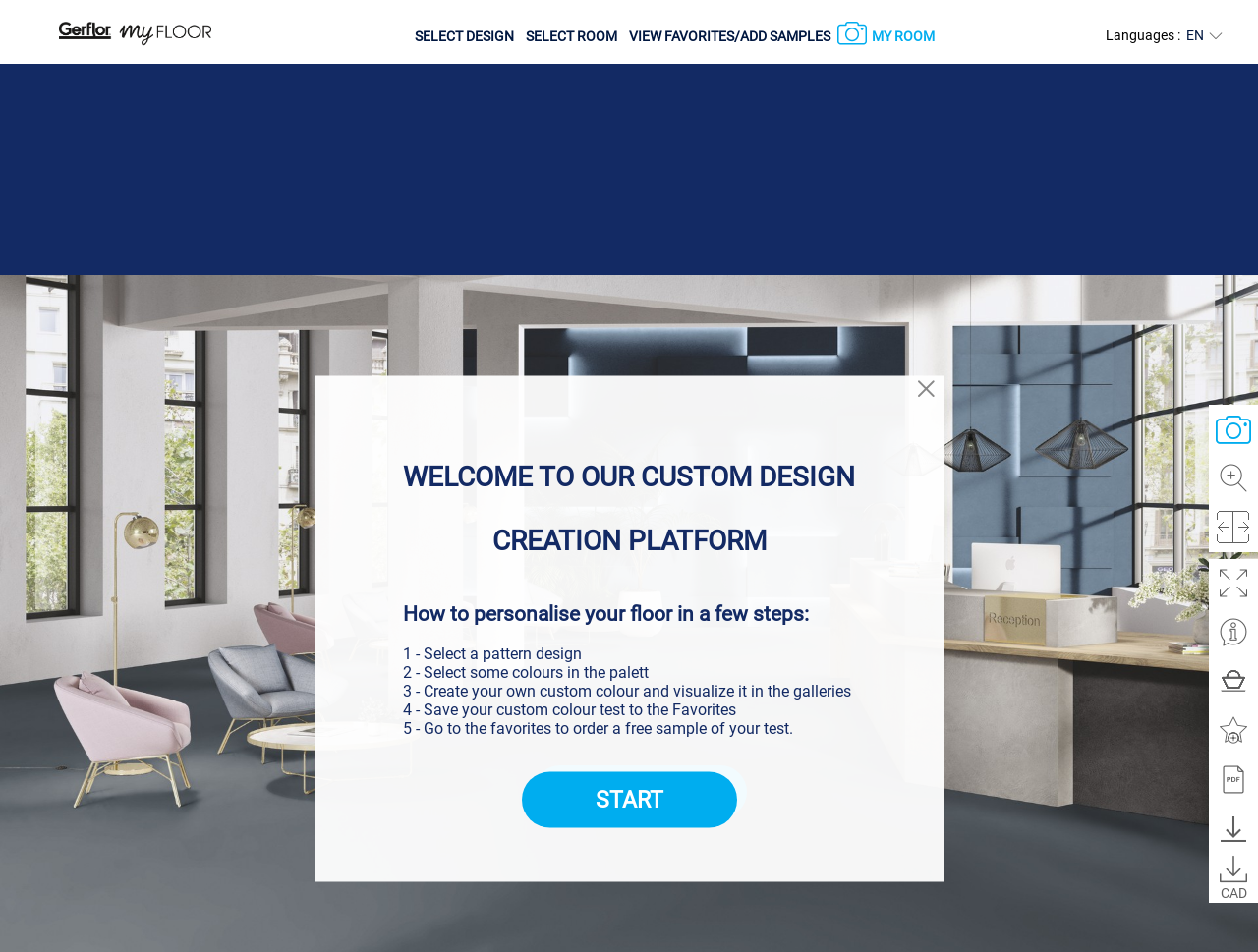Review the image closely and give a comprehensive answer to the question: How many steps are involved in personalizing a floor?

I can see a series of static text elements that outline the steps to personalize a floor, which are: select a pattern design, select colors, create a custom color, save the custom color test, and order a free sample. There are 5 steps in total.